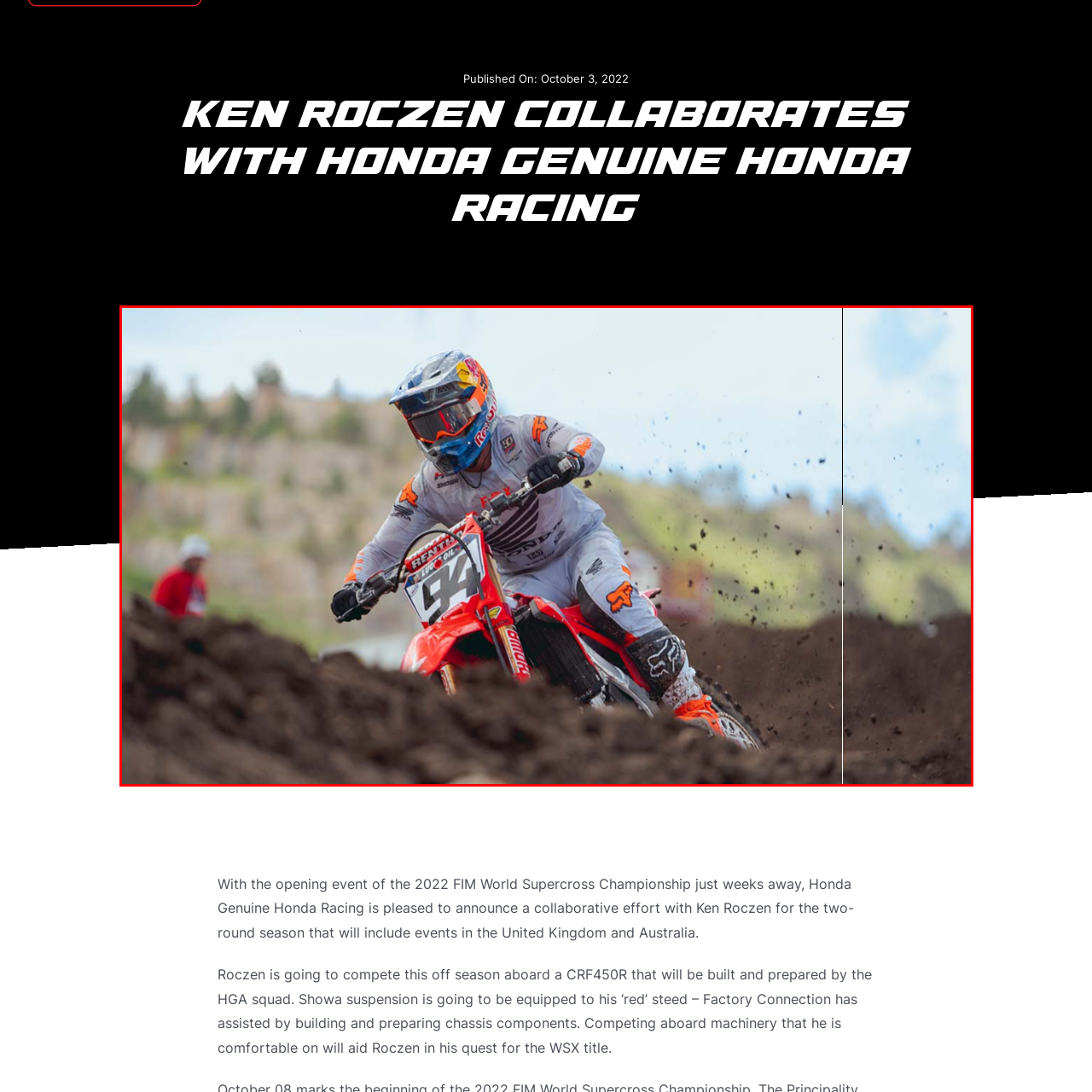Offer an in-depth description of the picture located within the red frame.

In this action-packed image, a motocross rider is seen expertly navigating through a dirt track. Dressed in a sleek racing outfit adorned with bright logos, the rider grips the handlebars of a vibrant red Honda motorcycle, number 94 prominently displayed on the front. The environment showcases an outdoor racing scene, with a blurred background of lush greenery and a crowd, illustrating the excitement of motocross events. The rider is poised in a strong, dynamic stance, kicking up dirt and debris as they accelerate through the course, embodying both skill and determination. This image captures the essence of competitive spirit in the motocross world, particularly highlighted by the rider's collaboration with Honda Genuine Honda Racing for the upcoming 2022 FIM World Supercross Championship.